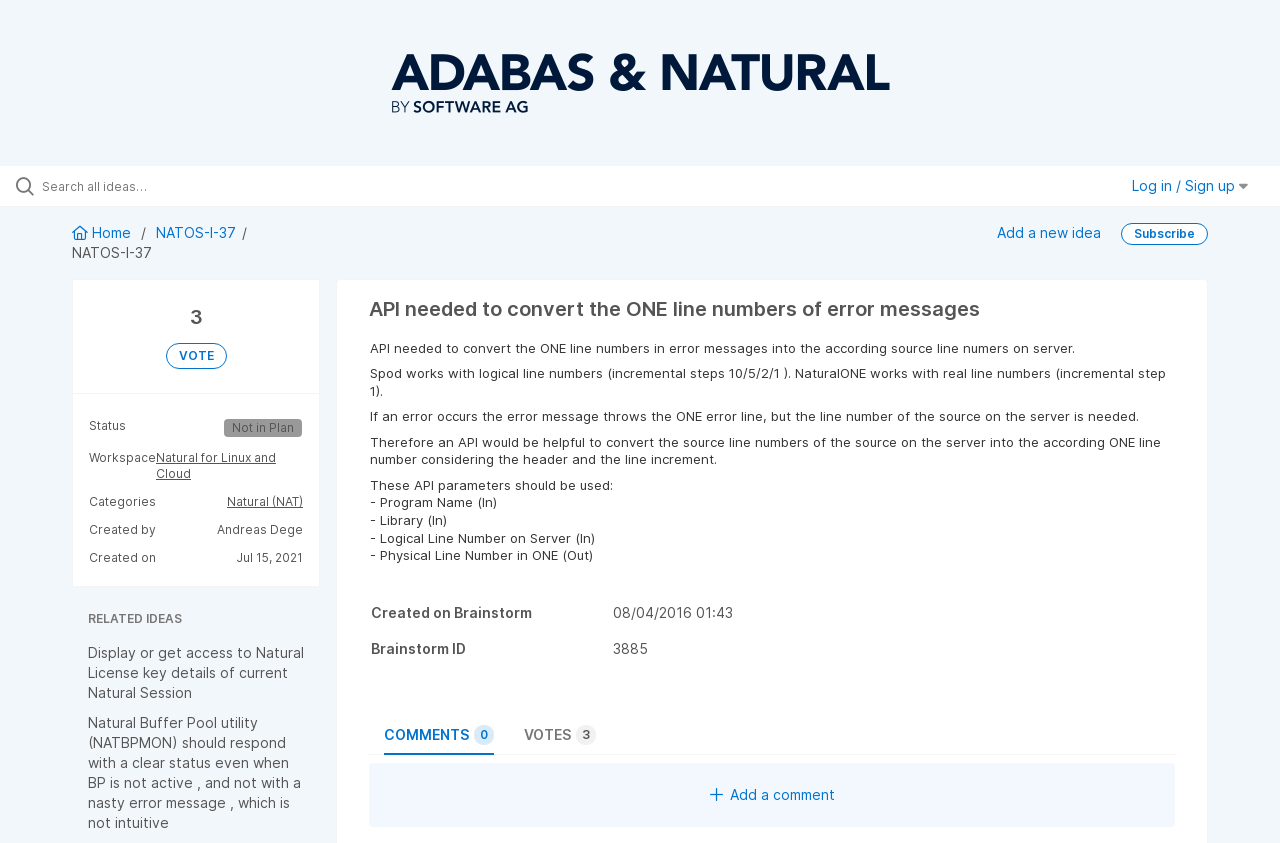Carefully examine the image and provide an in-depth answer to the question: What is the text on the button next to 'Subscribe'?

I found the button next to 'Subscribe' by looking for a link element with a similar y-coordinate to the 'Subscribe' link. The text on this button is 'Add a new idea'.